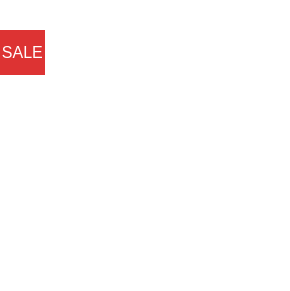Formulate a detailed description of the image content.

The image showcases a vibrant promotional banner for a shirt featuring the text "SALE" in bold, white lettering against a striking red background. This attention-catching graphic emphasizes the current sale on the "Official Idiot Radio In Your House Quarantine Club Shirt," which is part of a unique collection aimed at celebrating humor and creativity during challenging times. The shirt is likely designed with playful graphics or slogans that resonate with fans of the quarantine lifestyle. This sale is an excellent opportunity for customers looking to enhance their wardrobe with trendy, fun apparel.